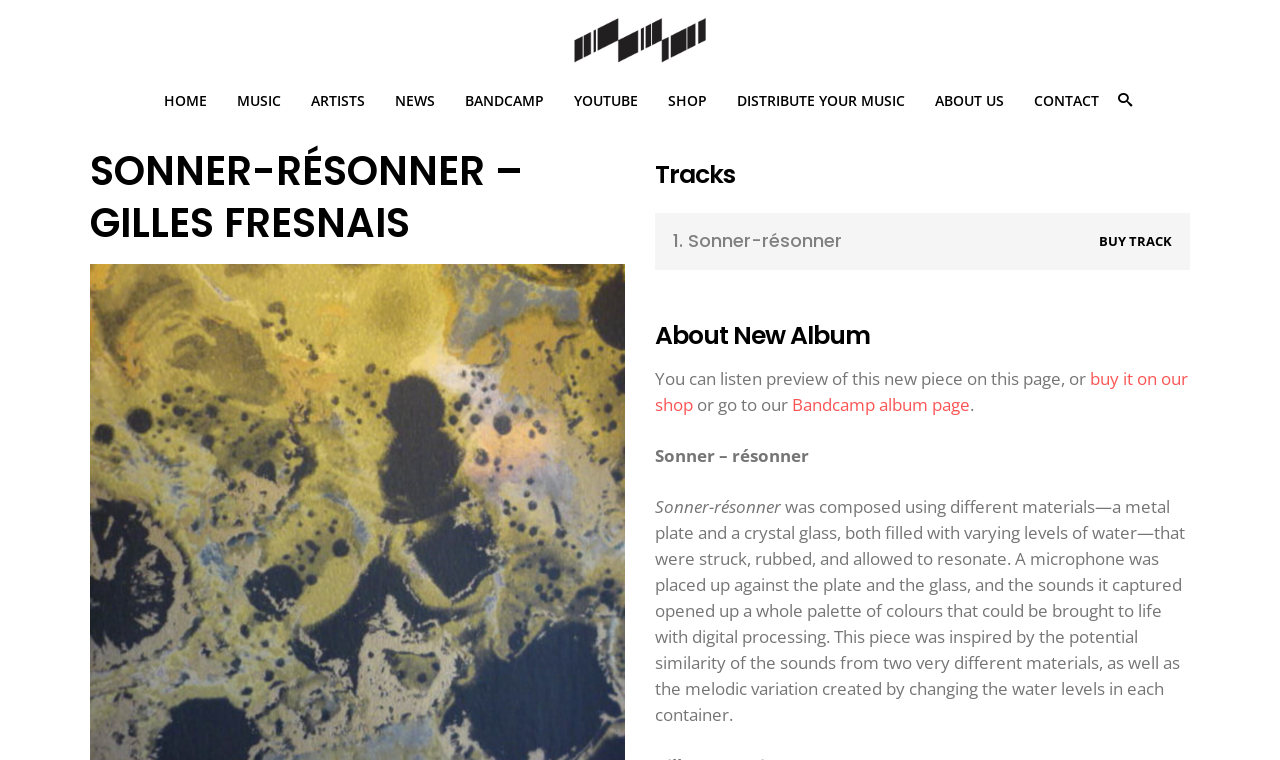Can you find the bounding box coordinates of the area I should click to execute the following instruction: "Click the HOME link"?

[0.116, 0.105, 0.173, 0.157]